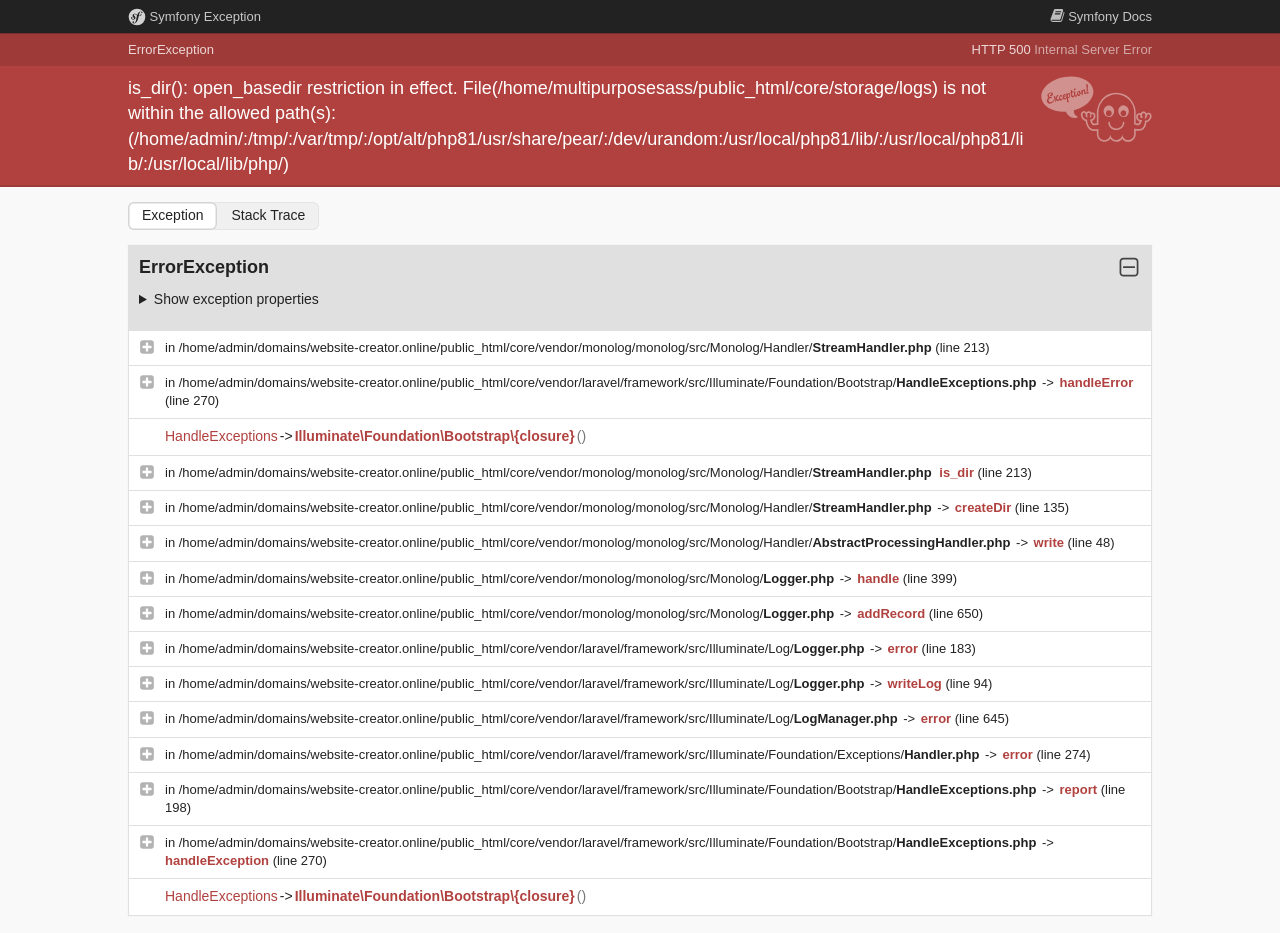How many tabs are available in the tablist?
Observe the image and answer the question with a one-word or short phrase response.

2